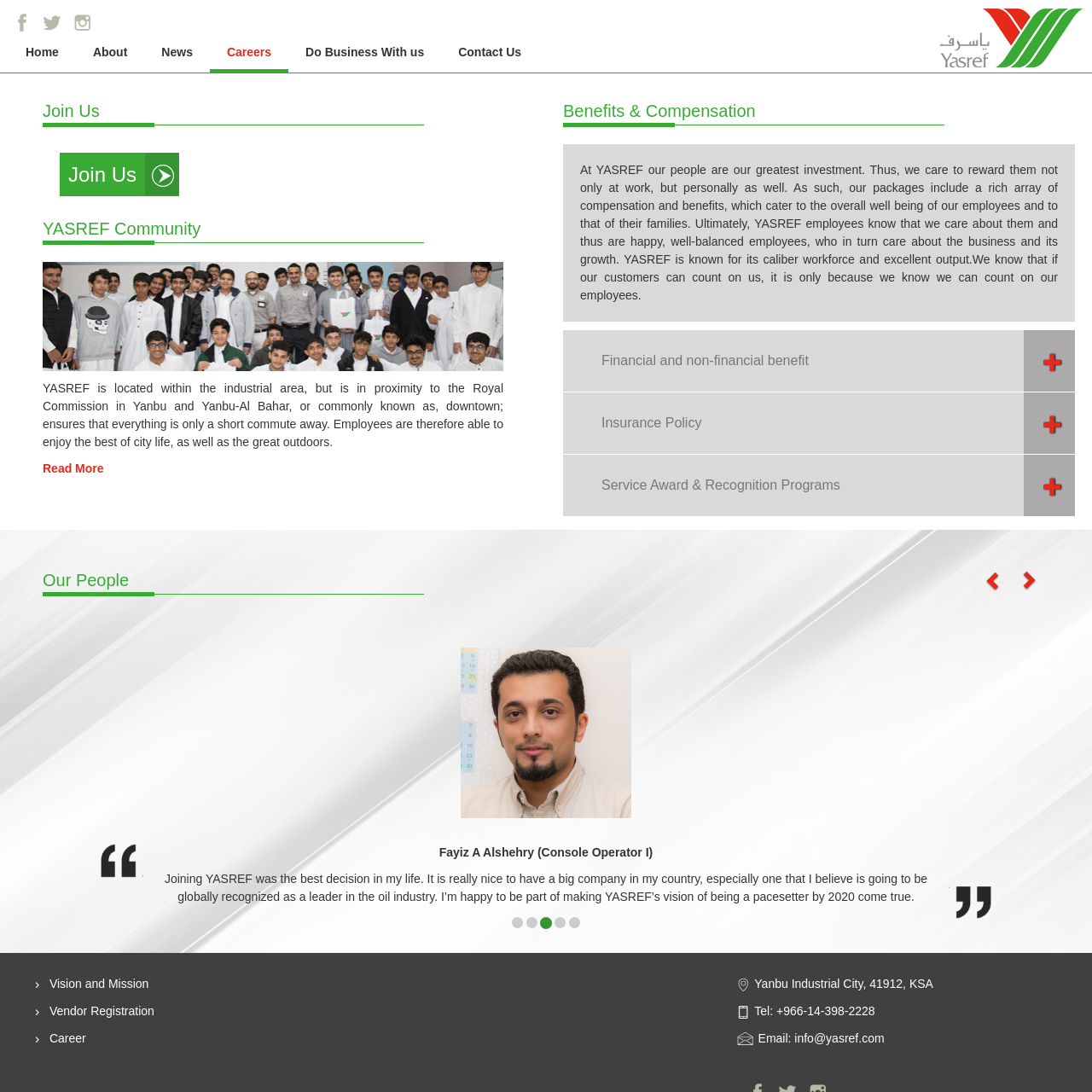Please determine the bounding box coordinates, formatted as (top-left x, top-left y, bottom-right x, bottom-right y), with all values as floating point numbers between 0 and 1. Identify the bounding box of the region described as: Financial and non-financial benefit

[0.539, 0.31, 0.984, 0.351]